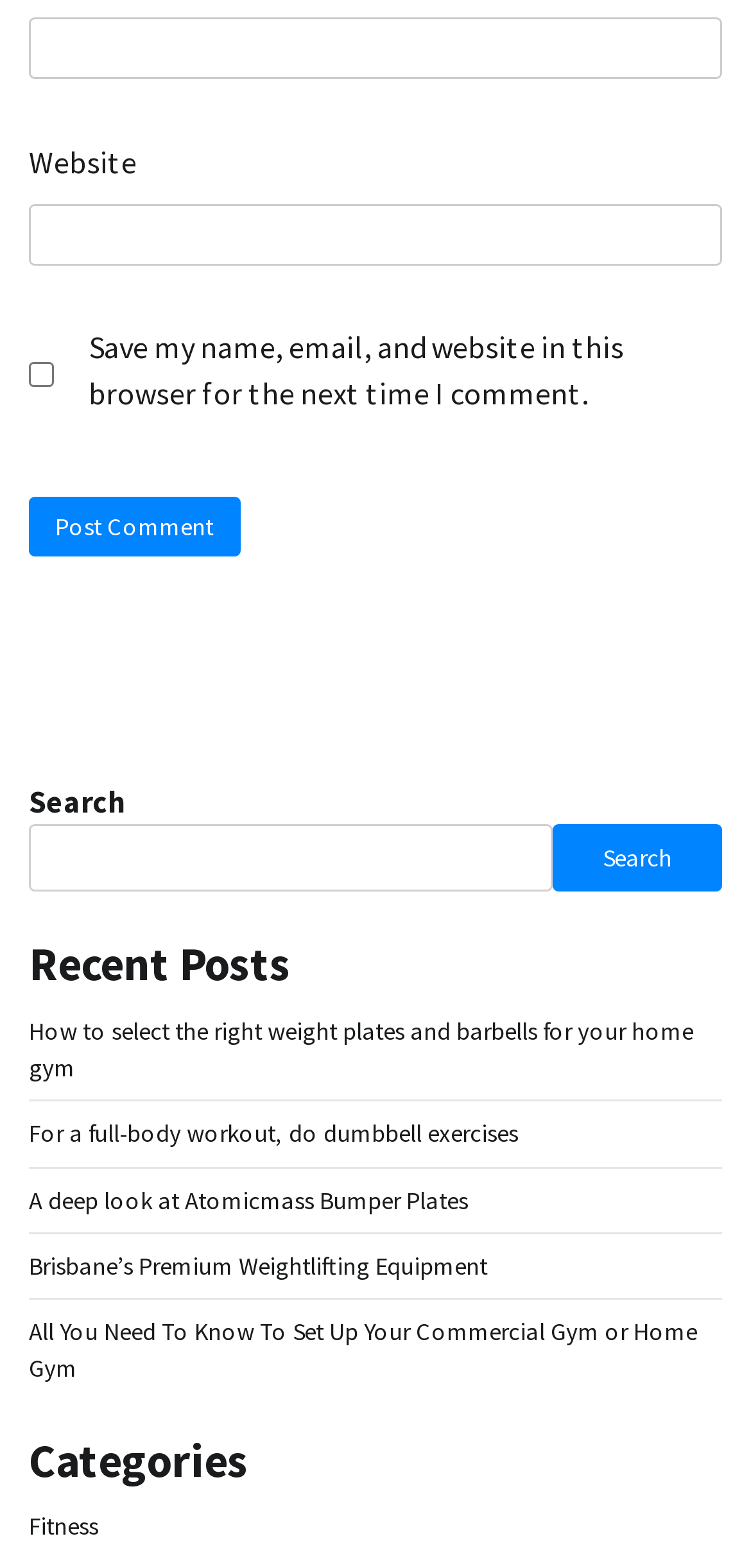Please identify the bounding box coordinates of the element's region that I should click in order to complete the following instruction: "Post a comment". The bounding box coordinates consist of four float numbers between 0 and 1, i.e., [left, top, right, bottom].

[0.038, 0.317, 0.32, 0.354]